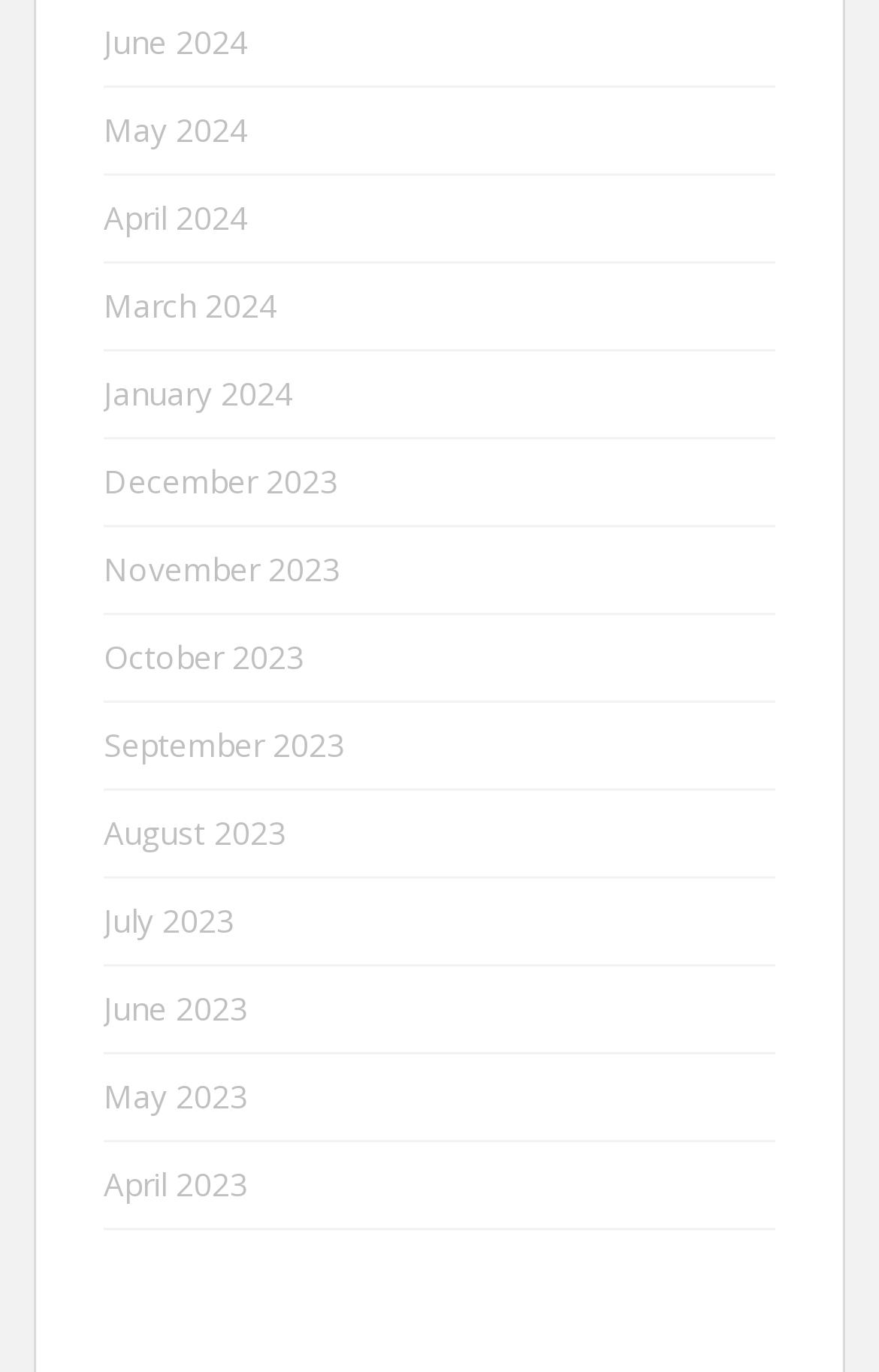Find the bounding box coordinates for the element that must be clicked to complete the instruction: "view June 2024". The coordinates should be four float numbers between 0 and 1, indicated as [left, top, right, bottom].

[0.118, 0.015, 0.282, 0.047]